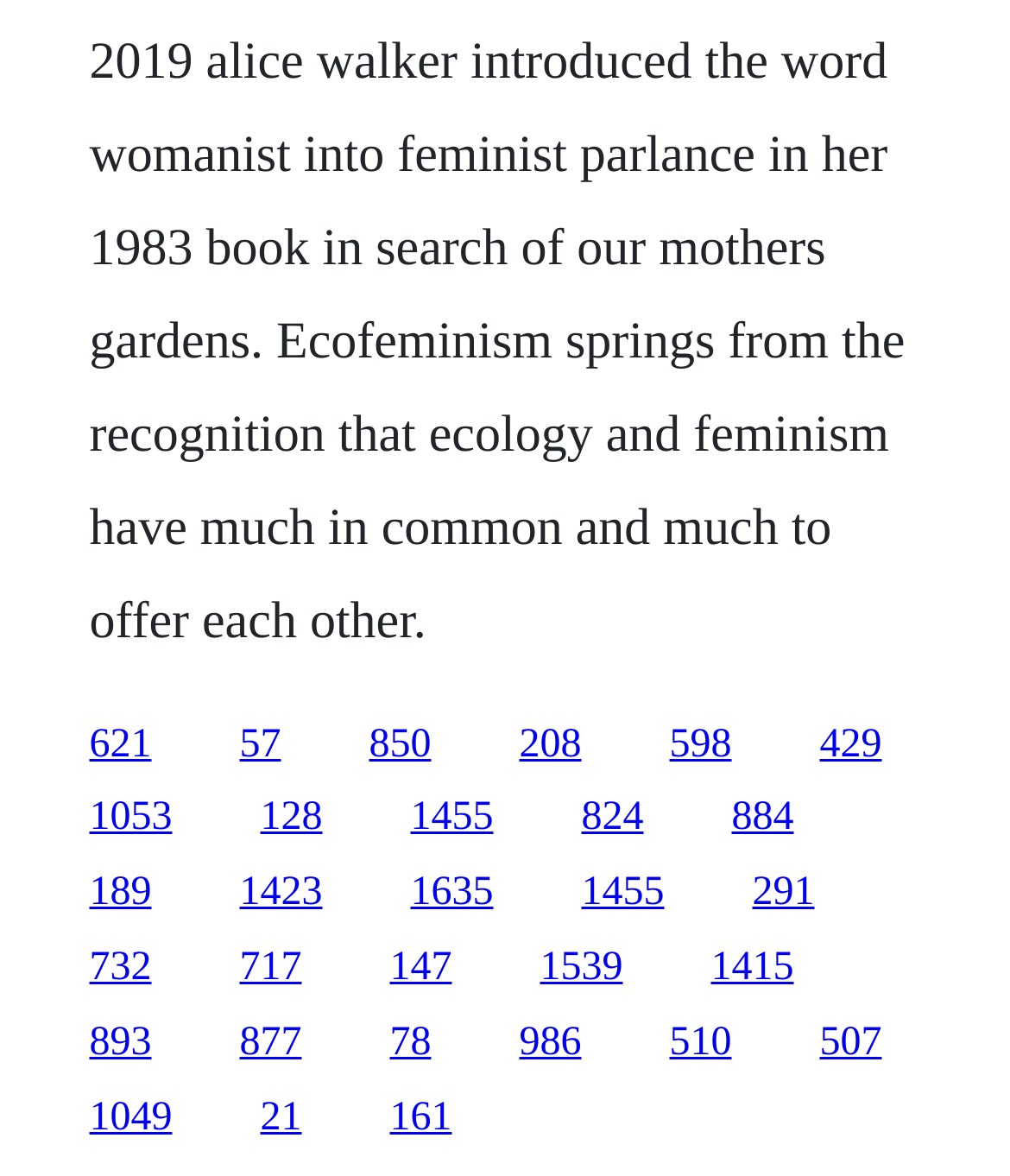Could you locate the bounding box coordinates for the section that should be clicked to accomplish this task: "click the first link".

[0.088, 0.614, 0.15, 0.651]